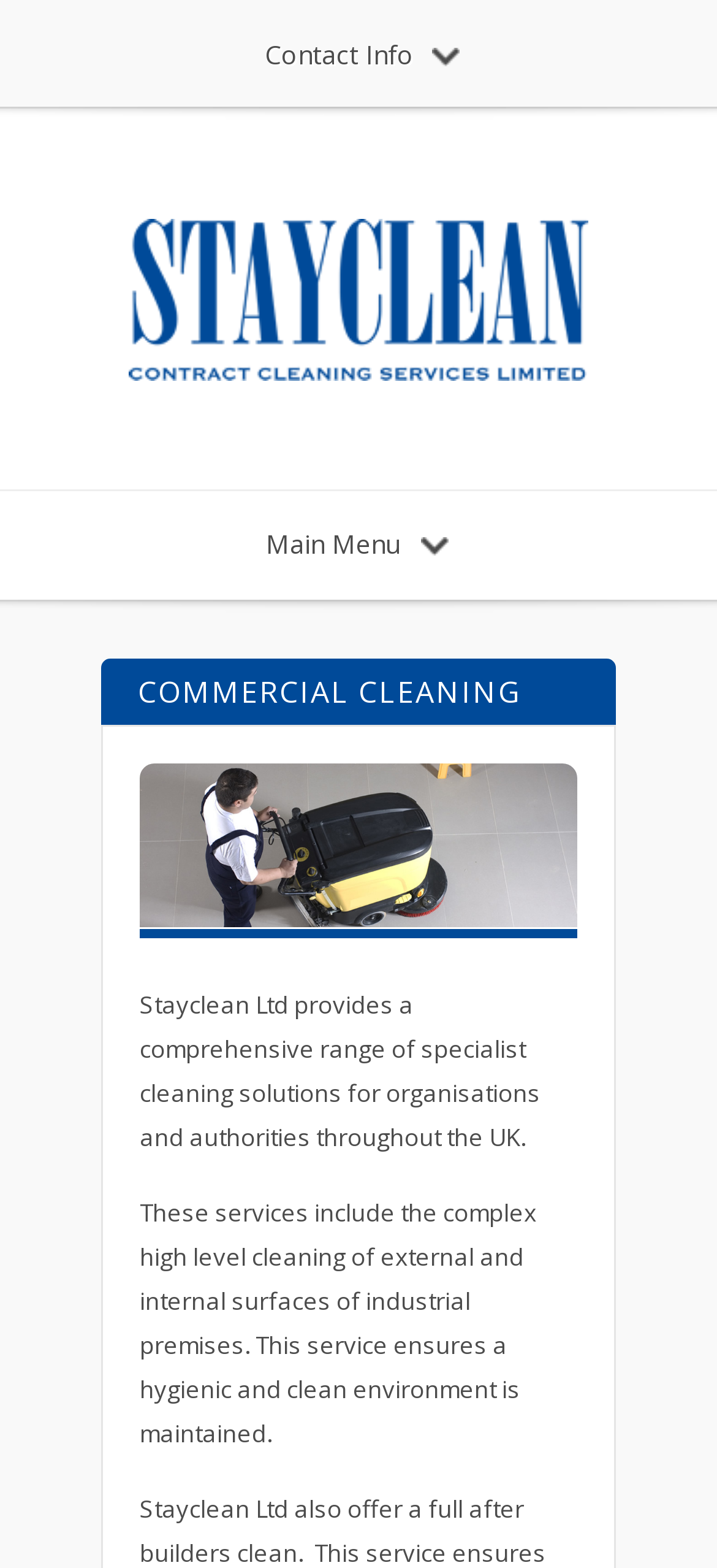What is the scope of Stayclean's services?
Please answer the question with as much detail and depth as you can.

The webpage states that Stayclean Ltd provides services to organisations and authorities throughout the UK, indicating that their services are available nationwide.